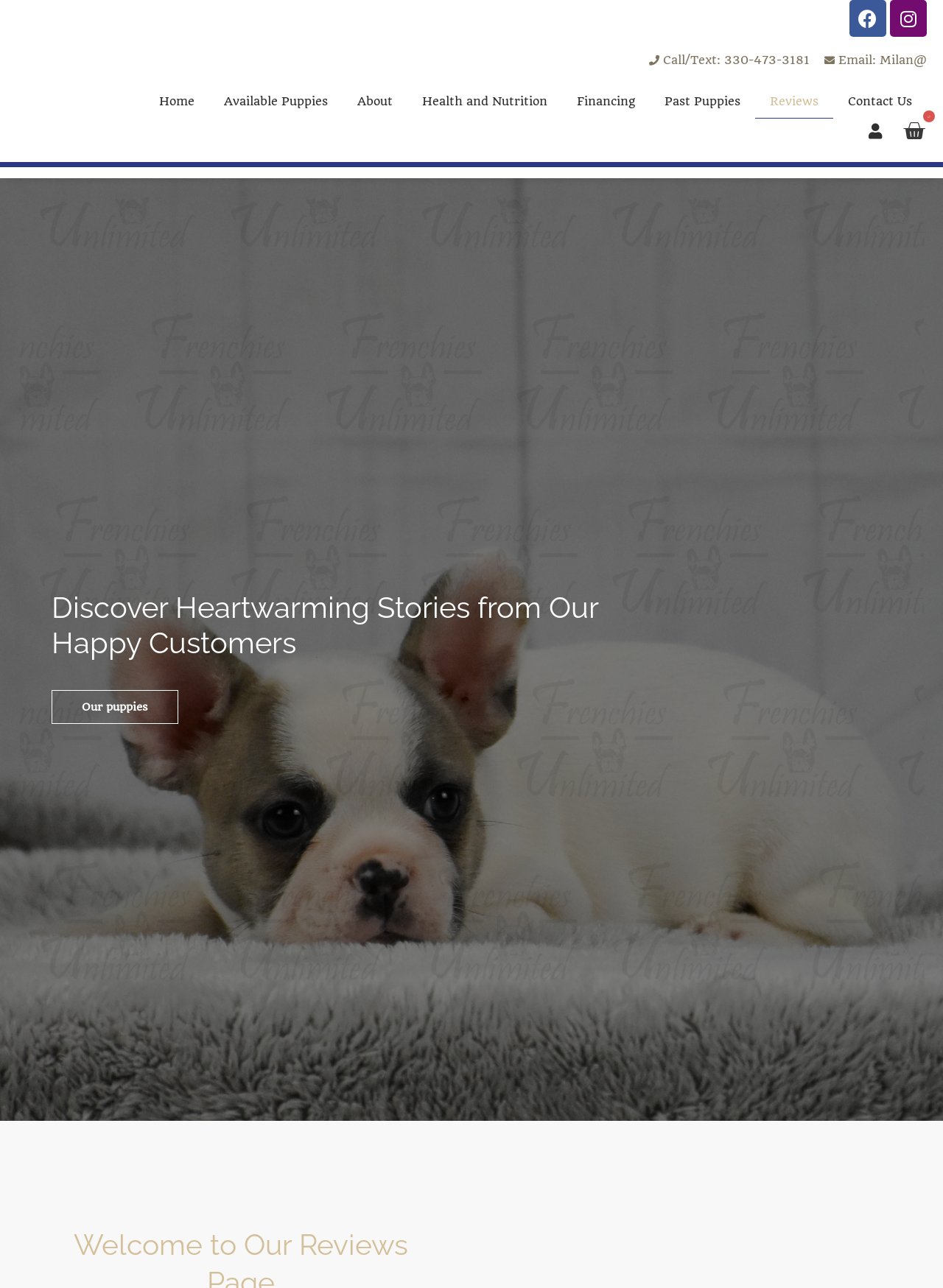What type of business is Frenchies Unlimited Ohio?
Answer the question in as much detail as possible.

Based on the webpage, it appears that Frenchies Unlimited Ohio is a business that breeds and sells French Bulldogs, as evidenced by the links to 'Available Puppies' and 'Past Puppies' and the overall theme of the webpage.